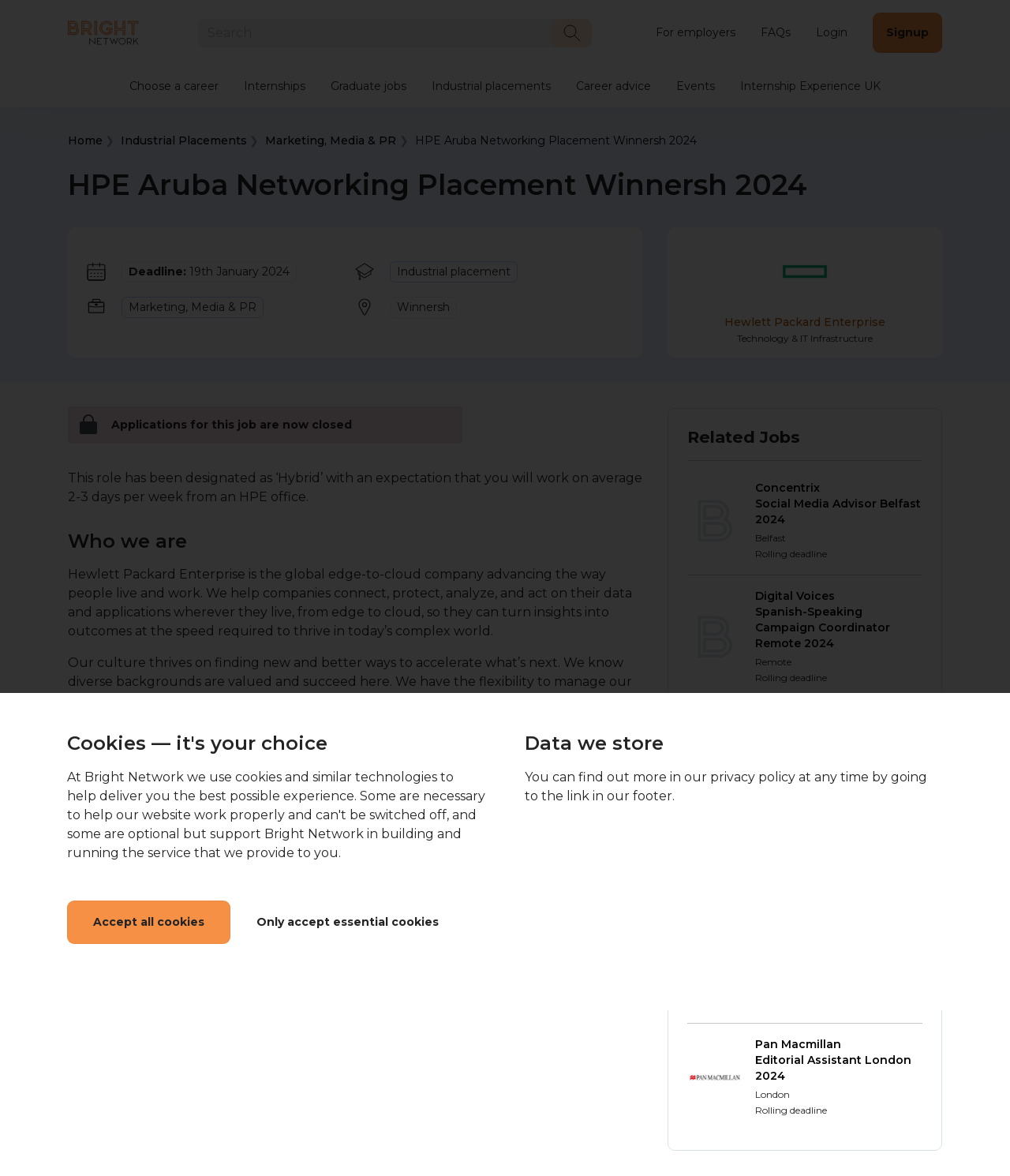What is the expected work arrangement for this job?
Examine the webpage screenshot and provide an in-depth answer to the question.

I found this by looking at the section that describes the job details, where it says 'This role has been designated as ‘Hybrid’ with an expectation that you will work on average 2-3 days per week from an HPE office'.